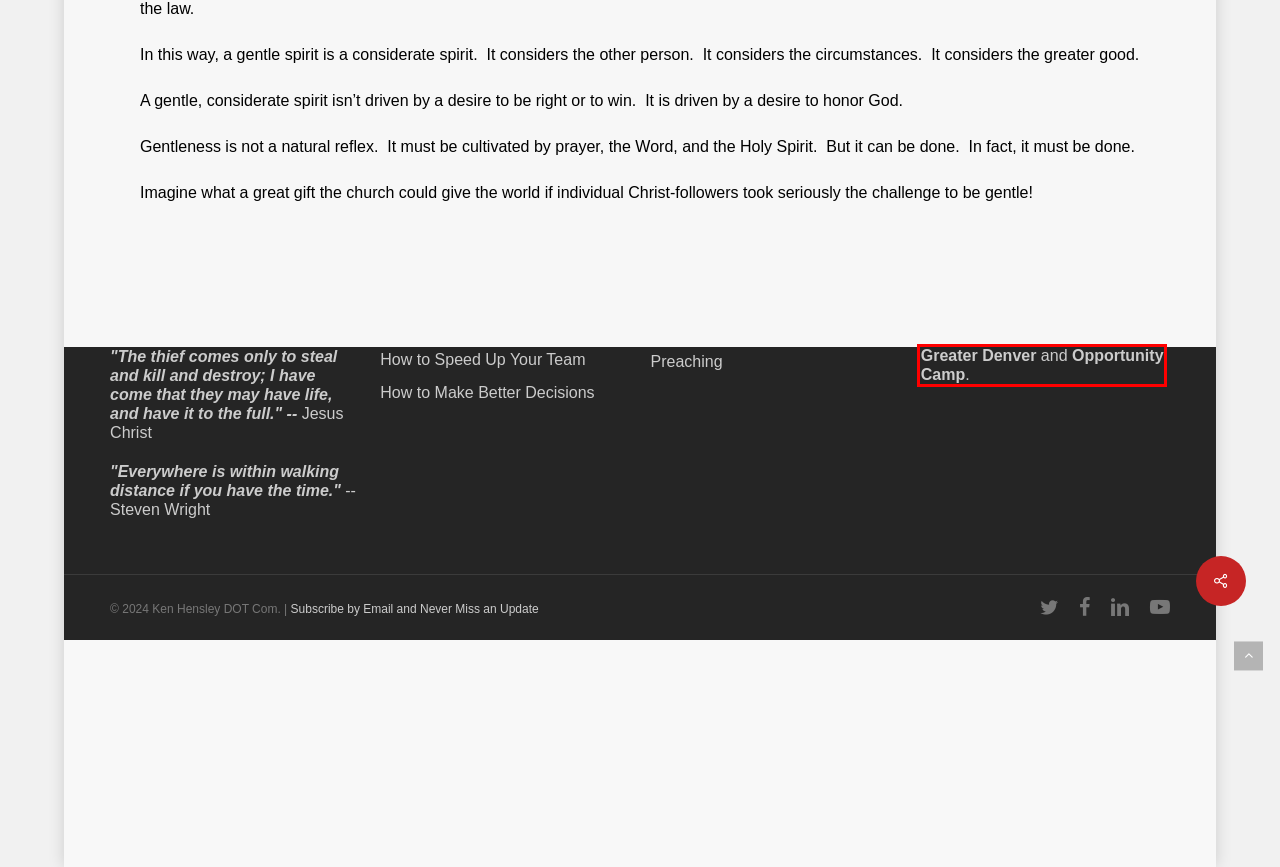Given a screenshot of a webpage with a red bounding box, please pick the webpage description that best fits the new webpage after clicking the element inside the bounding box. Here are the candidates:
A. Family – Ken Hensley DOT Com
B. Church Planting – Ken Hensley DOT Com
C. How to Make Better Decisions – Ken Hensley DOT Com
D. Pickleball Principles for a Better Life – Ken Hensley DOT Com
E. General – Ken Hensley DOT Com
F. Bridge of Hope - Greater Denver | Ending Homelessness
G. Home | opportunitycamp
H. How to Speed Up Your Team – Ken Hensley DOT Com

G